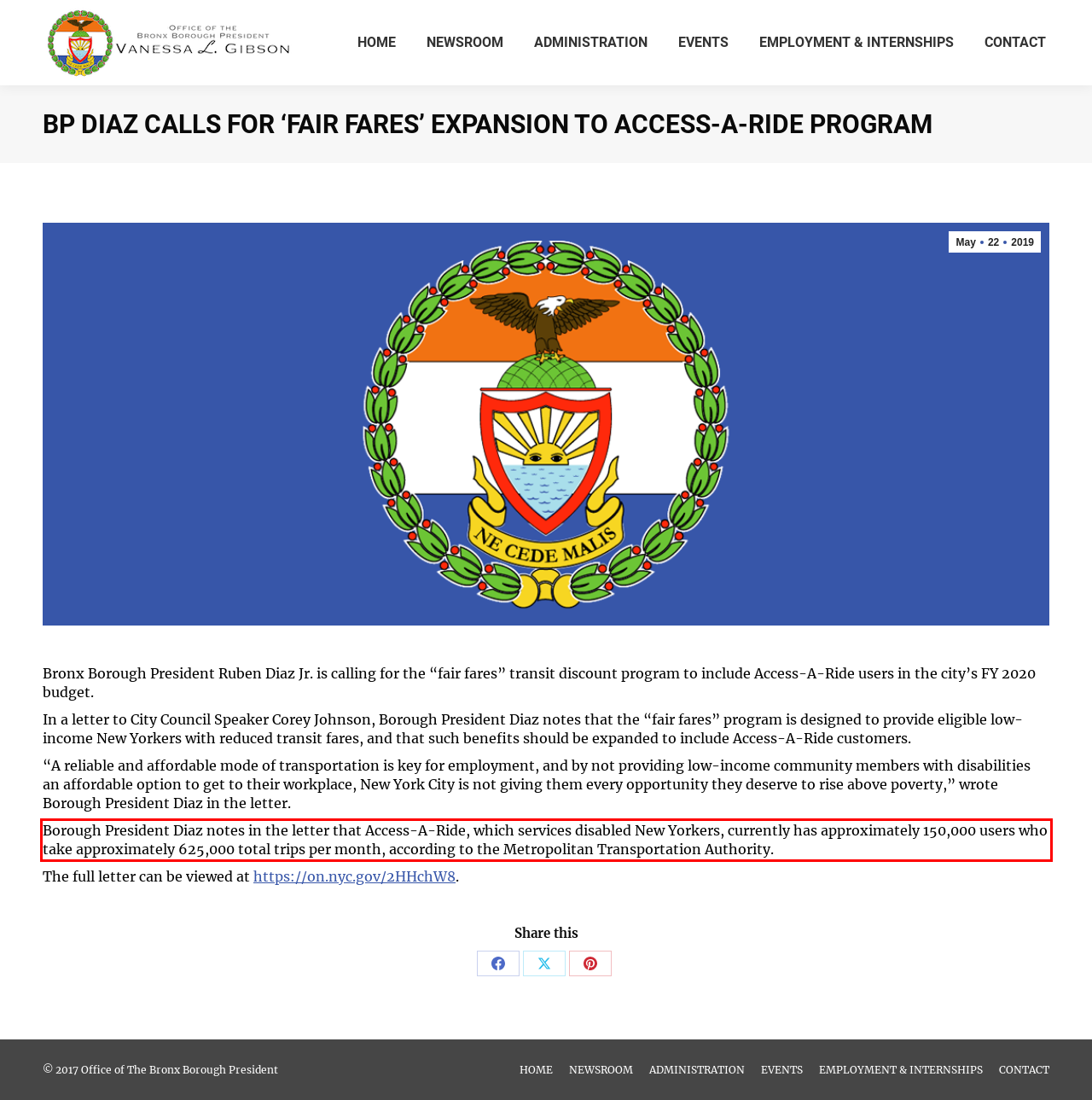You are provided with a screenshot of a webpage containing a red bounding box. Please extract the text enclosed by this red bounding box.

Borough President Diaz notes in the letter that Access-A-Ride, which services disabled New Yorkers, currently has approximately 150,000 users who take approximately 625,000 total trips per month, according to the Metropolitan Transportation Authority.